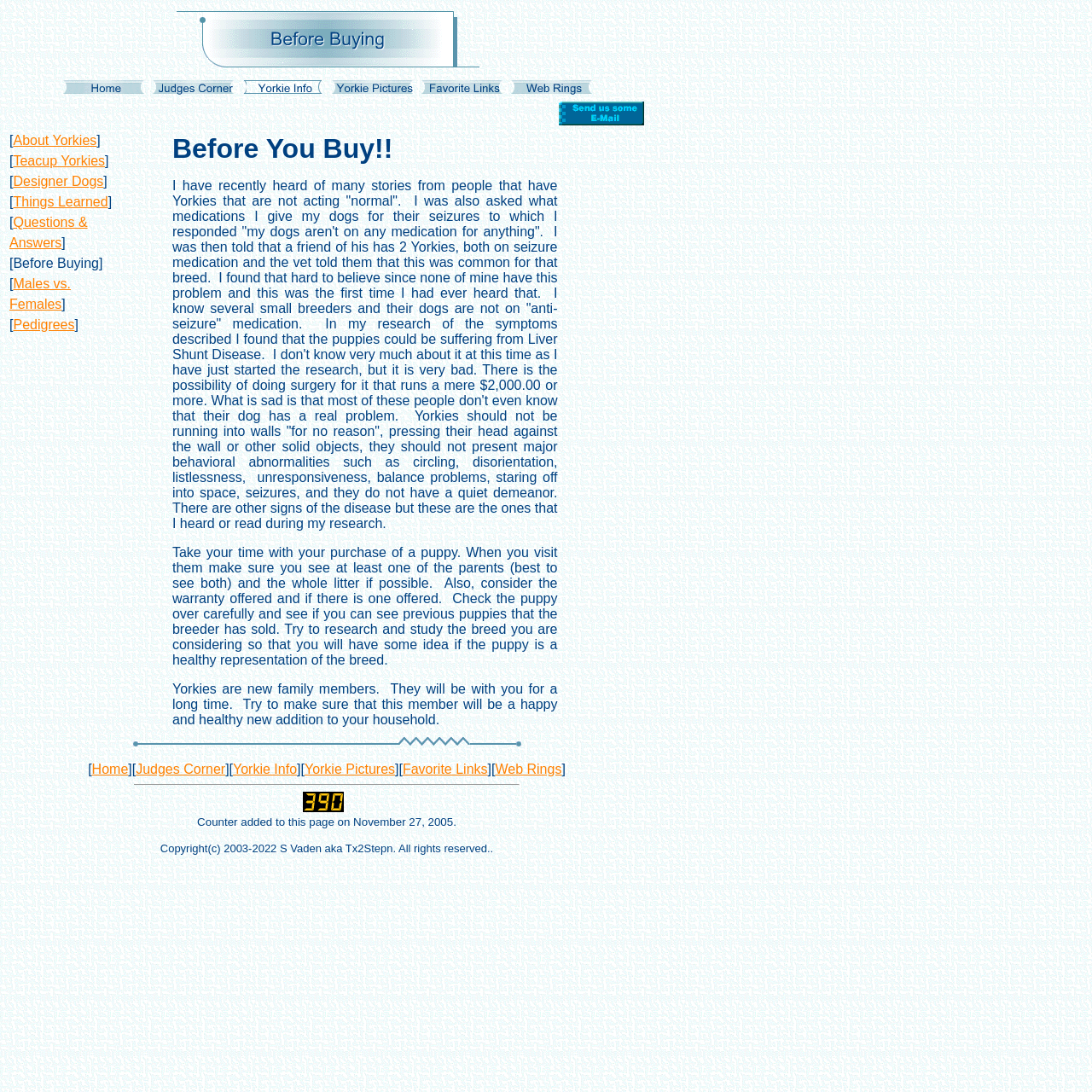Locate the bounding box coordinates of the segment that needs to be clicked to meet this instruction: "Read the article 'What Is A Buyers Premium?'".

None